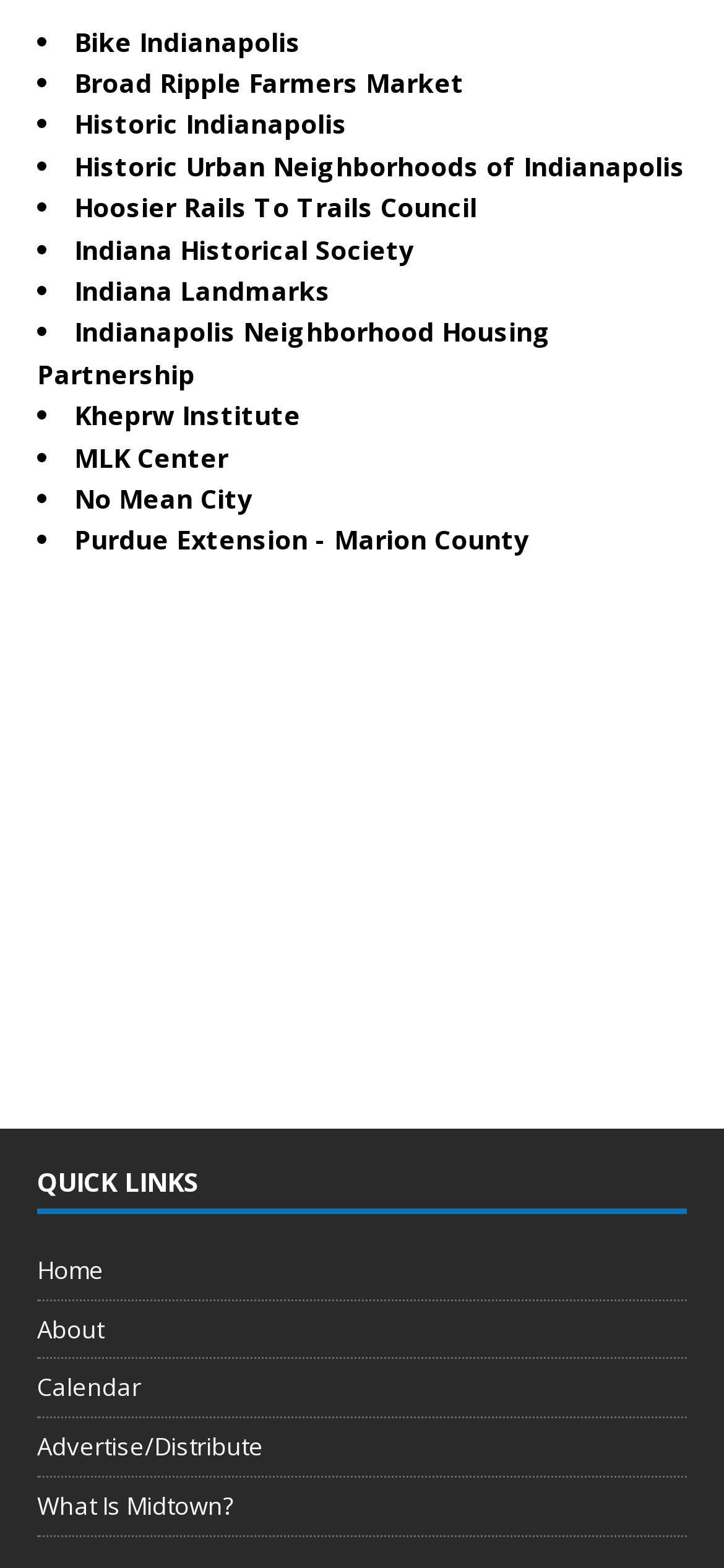Calculate the bounding box coordinates for the UI element based on the following description: "alt="Norcroft Energy"". Ensure the coordinates are four float numbers between 0 and 1, i.e., [left, top, right, bottom].

None